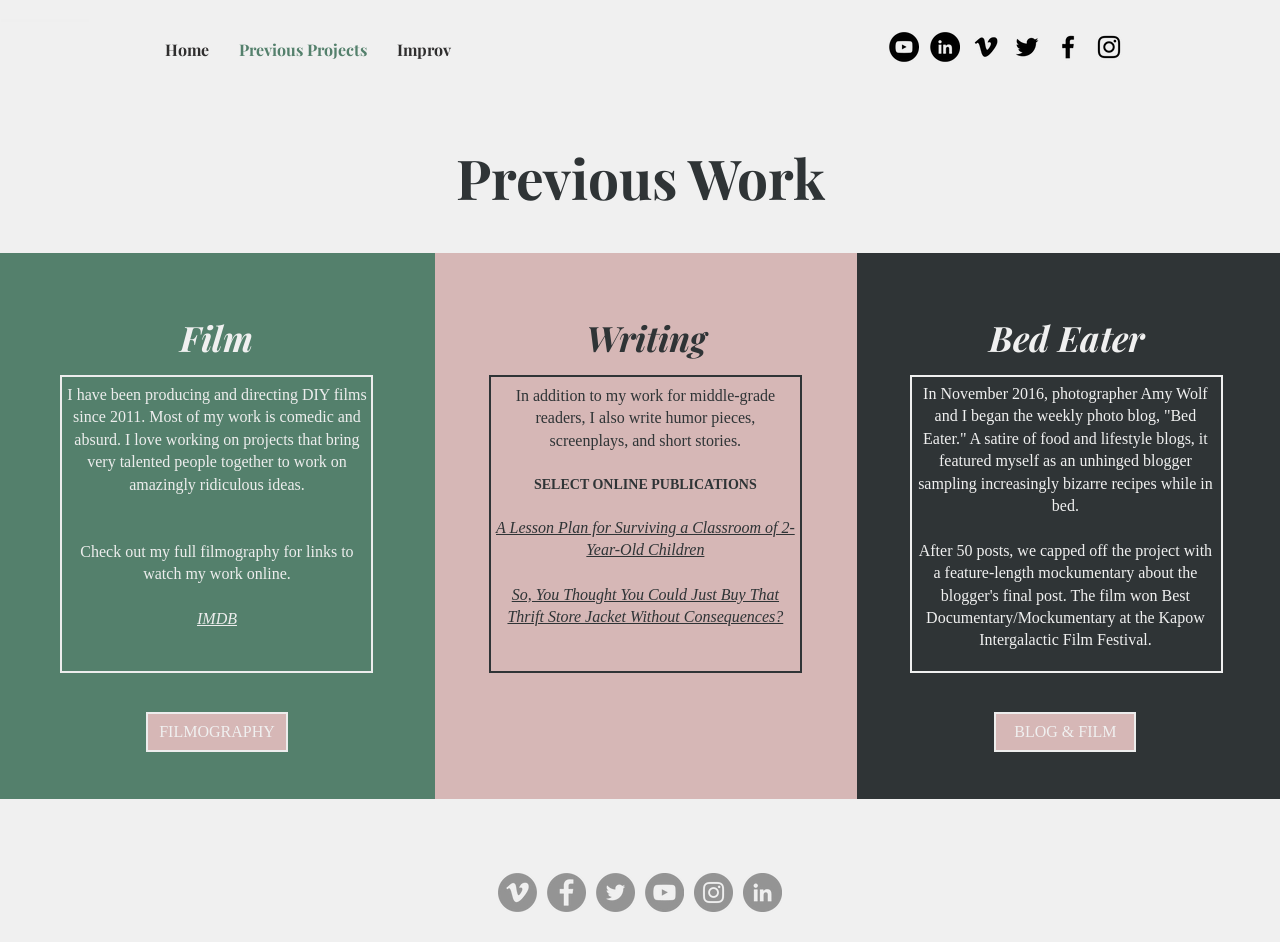Can you specify the bounding box coordinates for the region that should be clicked to fulfill this instruction: "Go to BLOG & FILM".

[0.777, 0.756, 0.888, 0.798]